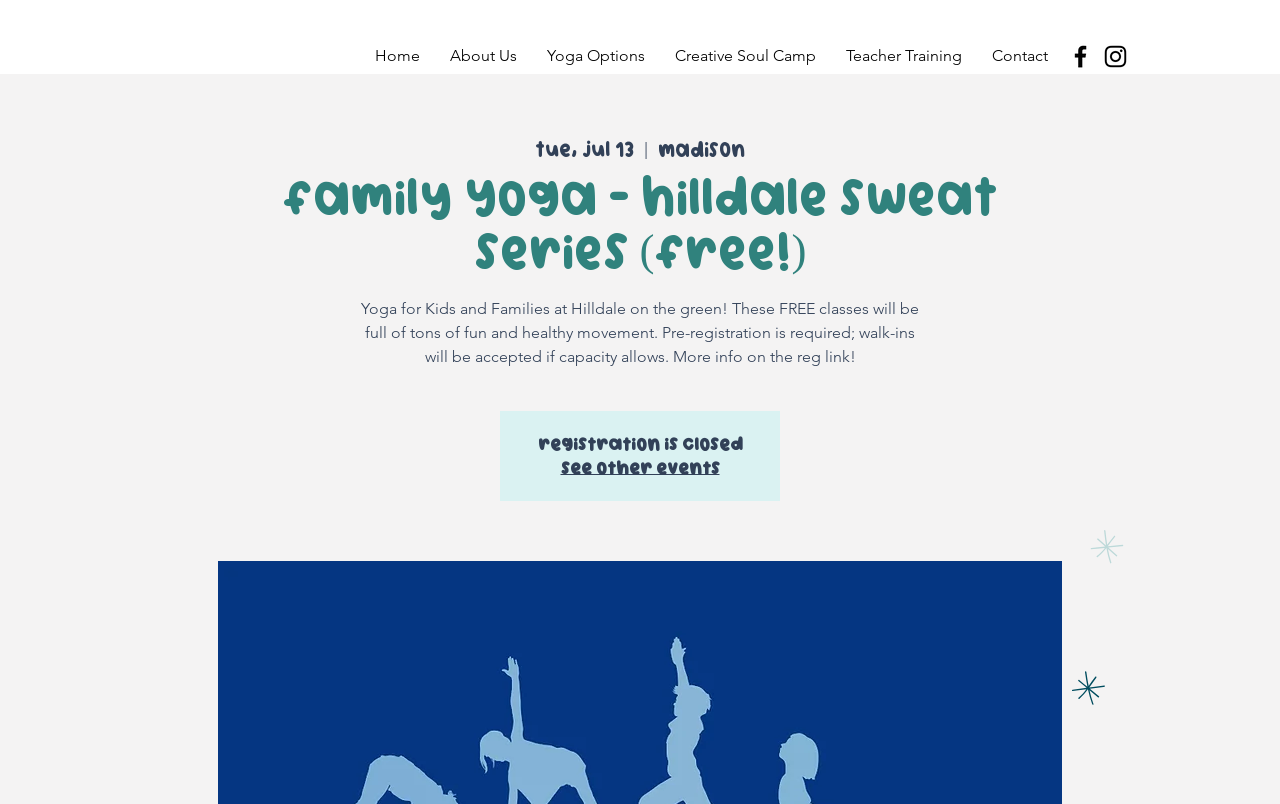Extract the bounding box coordinates for the HTML element that matches this description: "Creative Soul Camp". The coordinates should be four float numbers between 0 and 1, i.e., [left, top, right, bottom].

[0.515, 0.05, 0.649, 0.09]